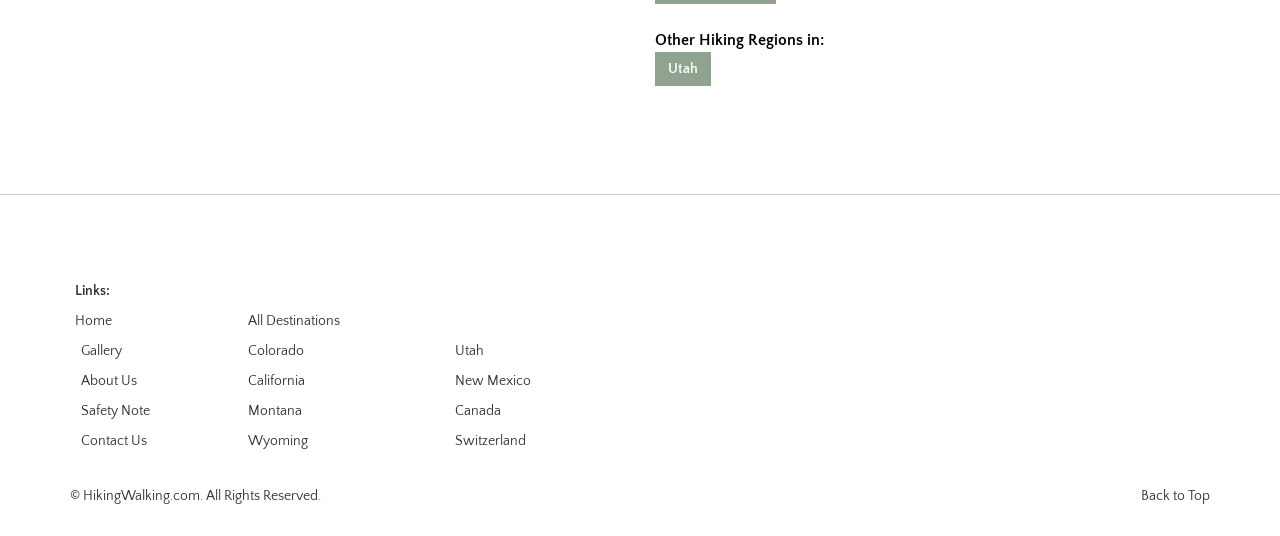What is the last link in the table?
From the screenshot, provide a brief answer in one word or phrase.

Contact Us